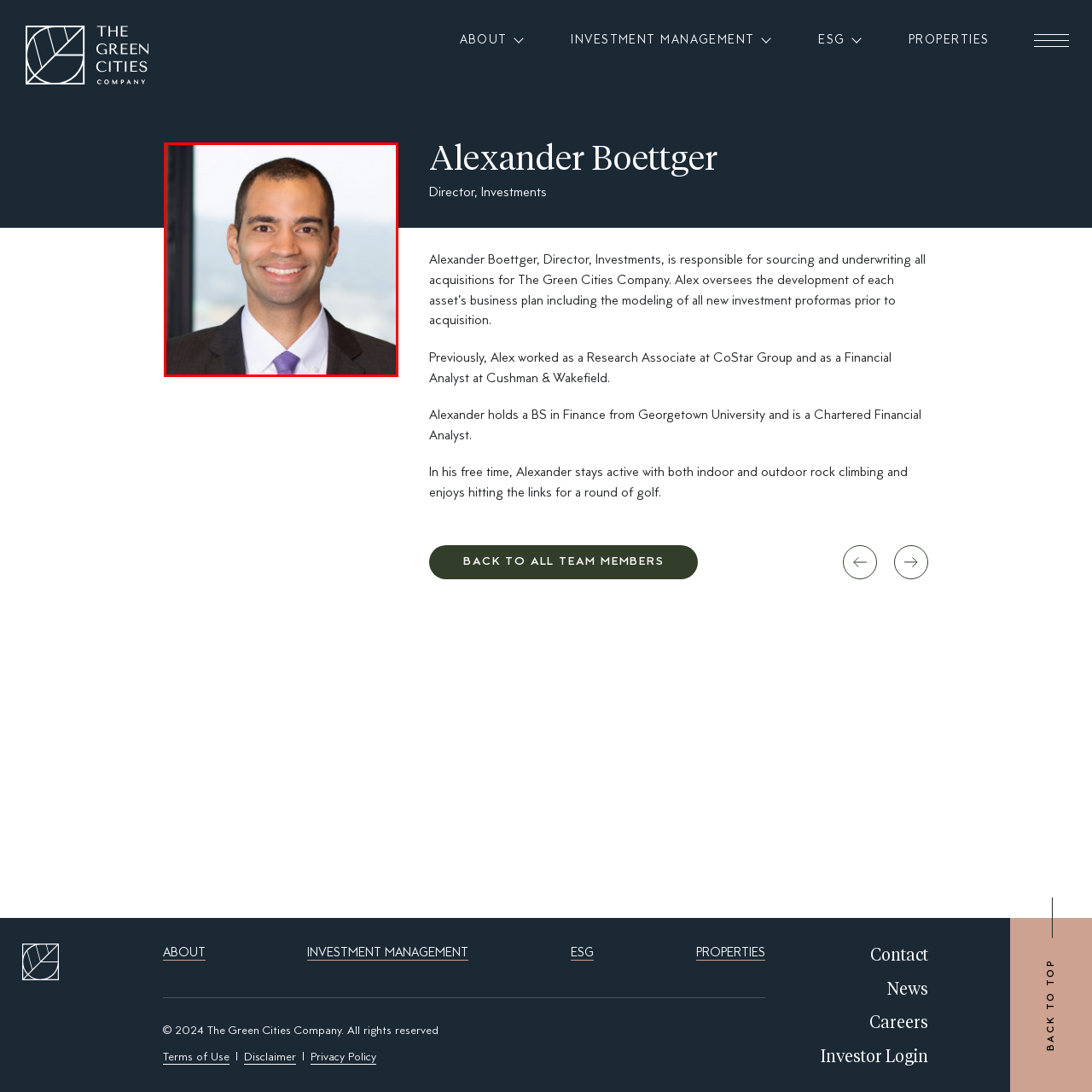What is the color of Alexander's tie?
Pay attention to the section of the image highlighted by the red bounding box and provide a comprehensive answer to the question.

The caption specifically mentions that Alexander is wearing a 'subtle purple tie', which indicates the color of his tie.